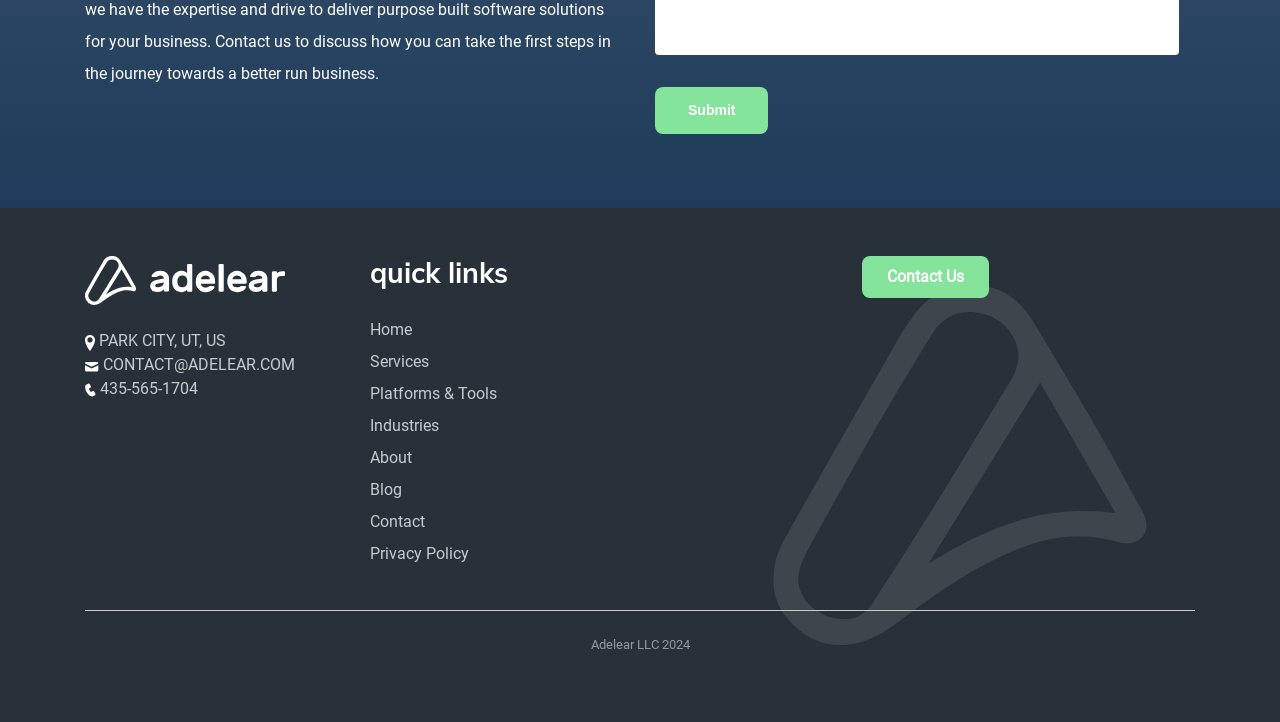Please specify the bounding box coordinates in the format (top-left x, top-left y, bottom-right x, bottom-right y), with all values as floating point numbers between 0 and 1. Identify the bounding box of the UI element described by: value="Submit"

[0.512, 0.12, 0.6, 0.186]